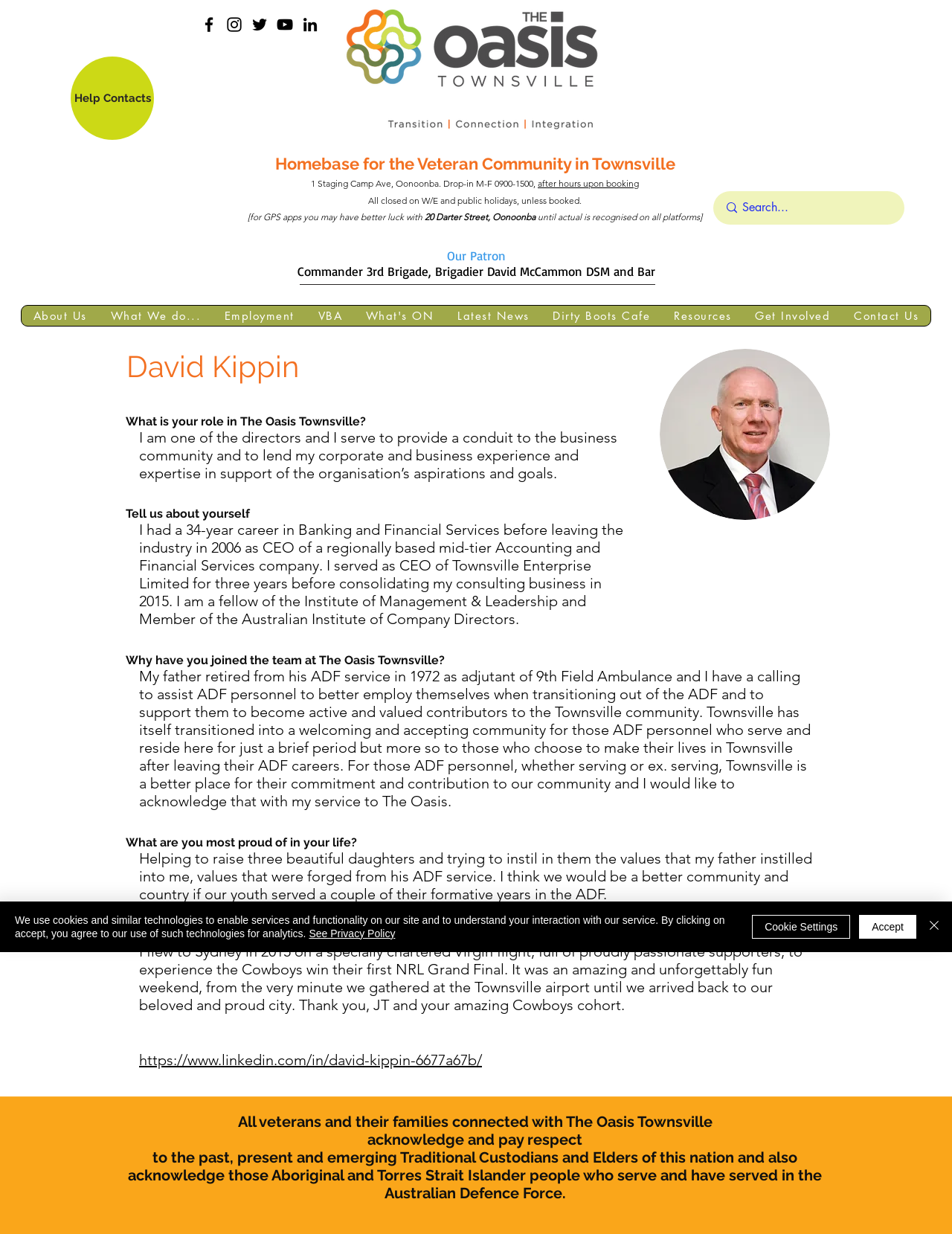Identify the bounding box coordinates of the part that should be clicked to carry out this instruction: "Go to the Home Page".

[0.343, 0.001, 0.653, 0.114]